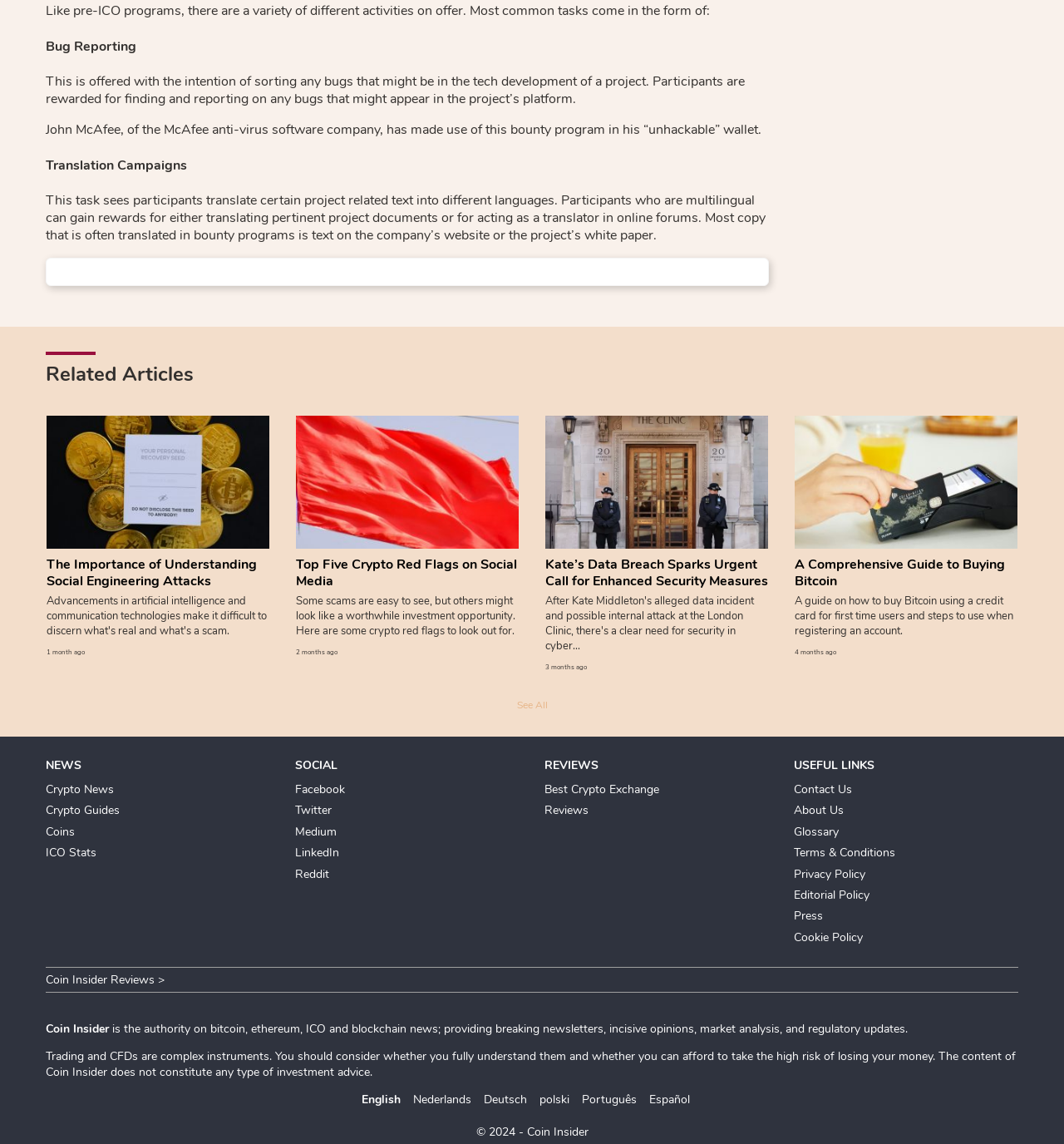Give a one-word or one-phrase response to the question: 
What type of news does this website provide?

Crypto news